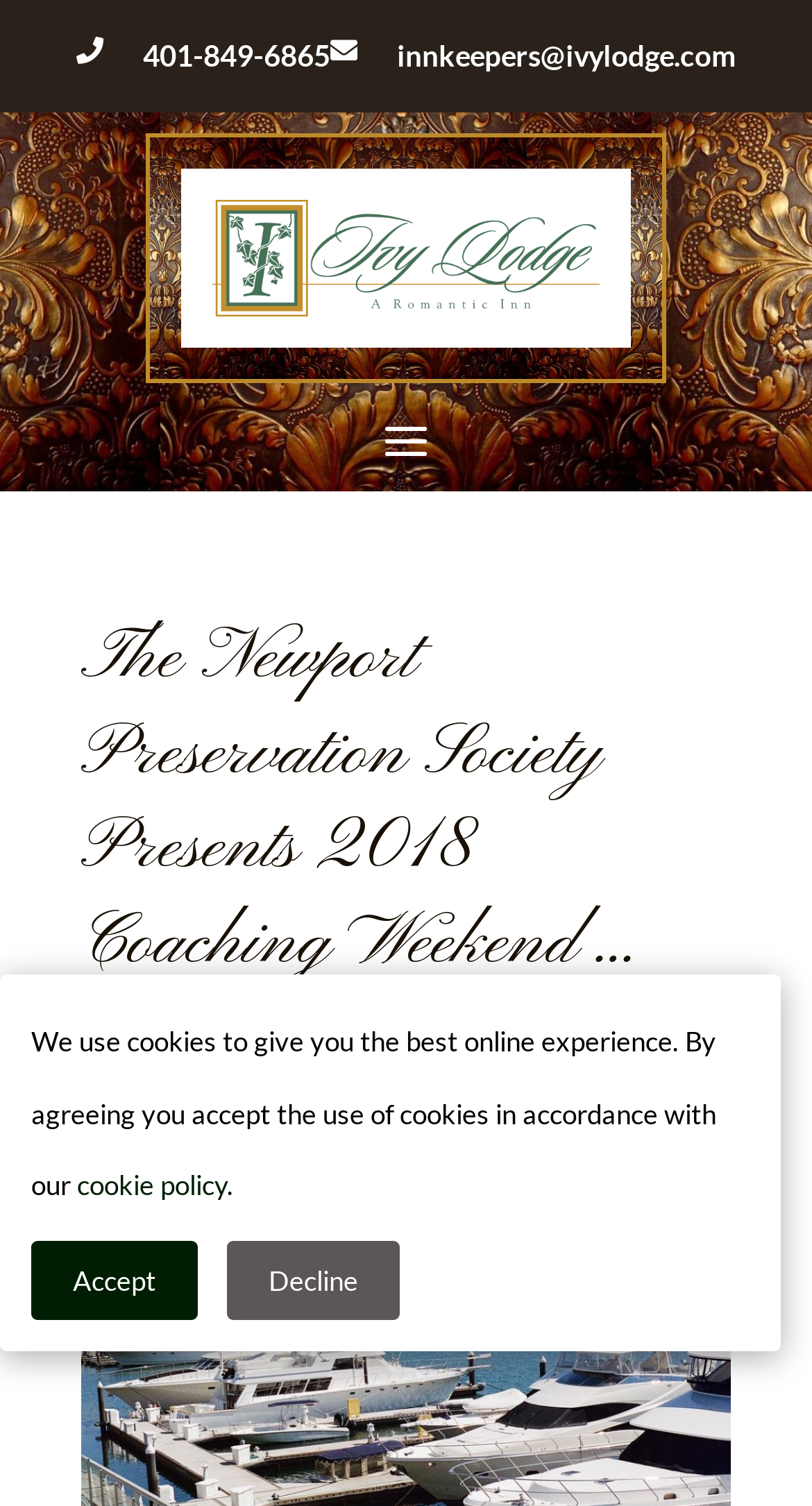From the webpage screenshot, predict the bounding box of the UI element that matches this description: "innkeepers@ivylodge.com".

[0.488, 0.025, 0.906, 0.048]